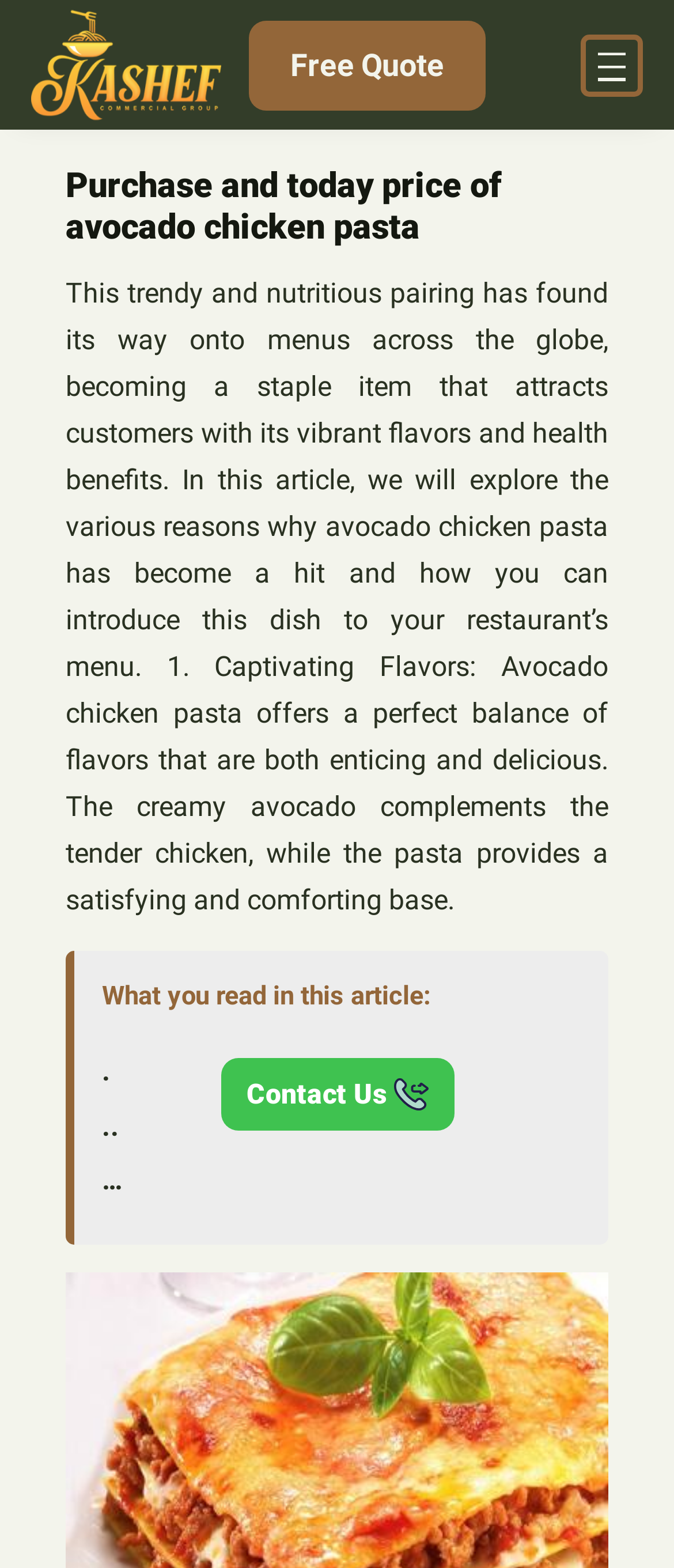Determine the bounding box coordinates of the UI element described below. Use the format (top-left x, top-left y, bottom-right x, bottom-right y) with floating point numbers between 0 and 1: Find Us

None